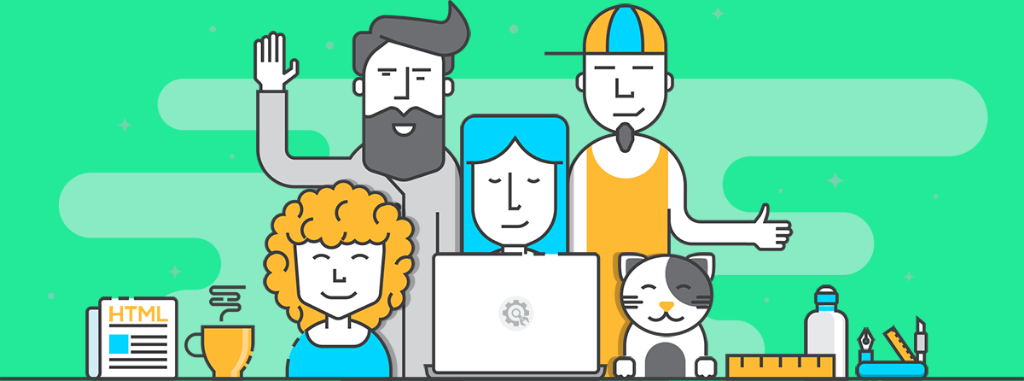What is written on the notepad on the desk?
Please answer the question with a single word or phrase, referencing the image.

HTML